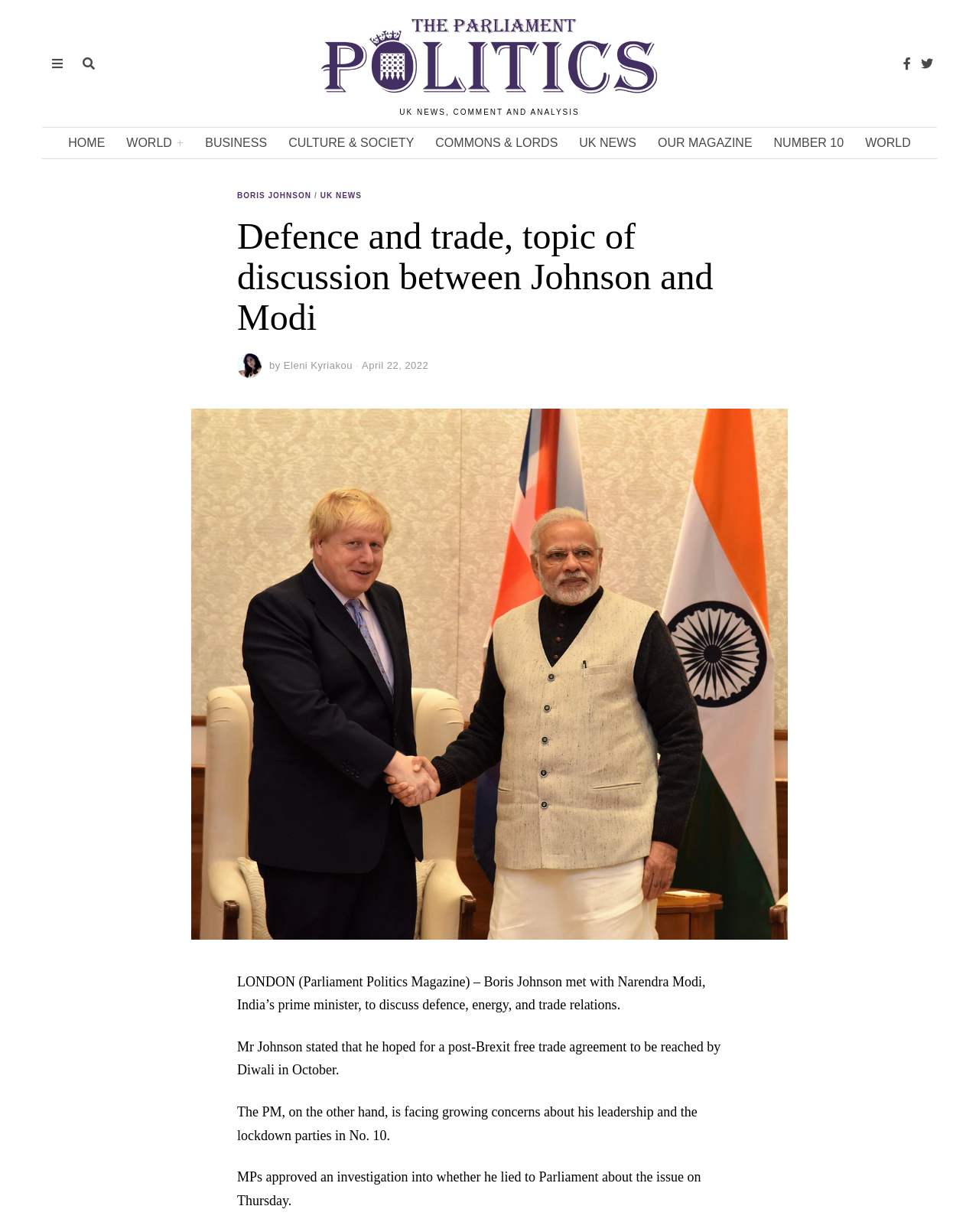Pinpoint the bounding box coordinates of the clickable element needed to complete the instruction: "Read the article about Boris Johnson". The coordinates should be provided as four float numbers between 0 and 1: [left, top, right, bottom].

[0.242, 0.155, 0.318, 0.164]